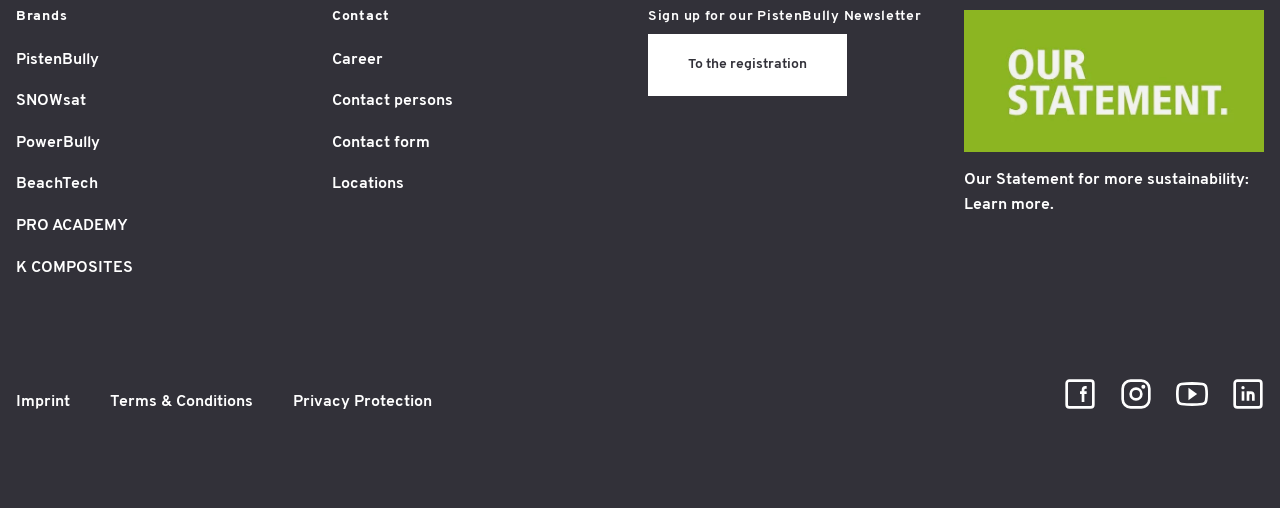Locate the bounding box coordinates of the clickable region necessary to complete the following instruction: "Go to Contact persons". Provide the coordinates in the format of four float numbers between 0 and 1, i.e., [left, top, right, bottom].

[0.259, 0.183, 0.354, 0.221]